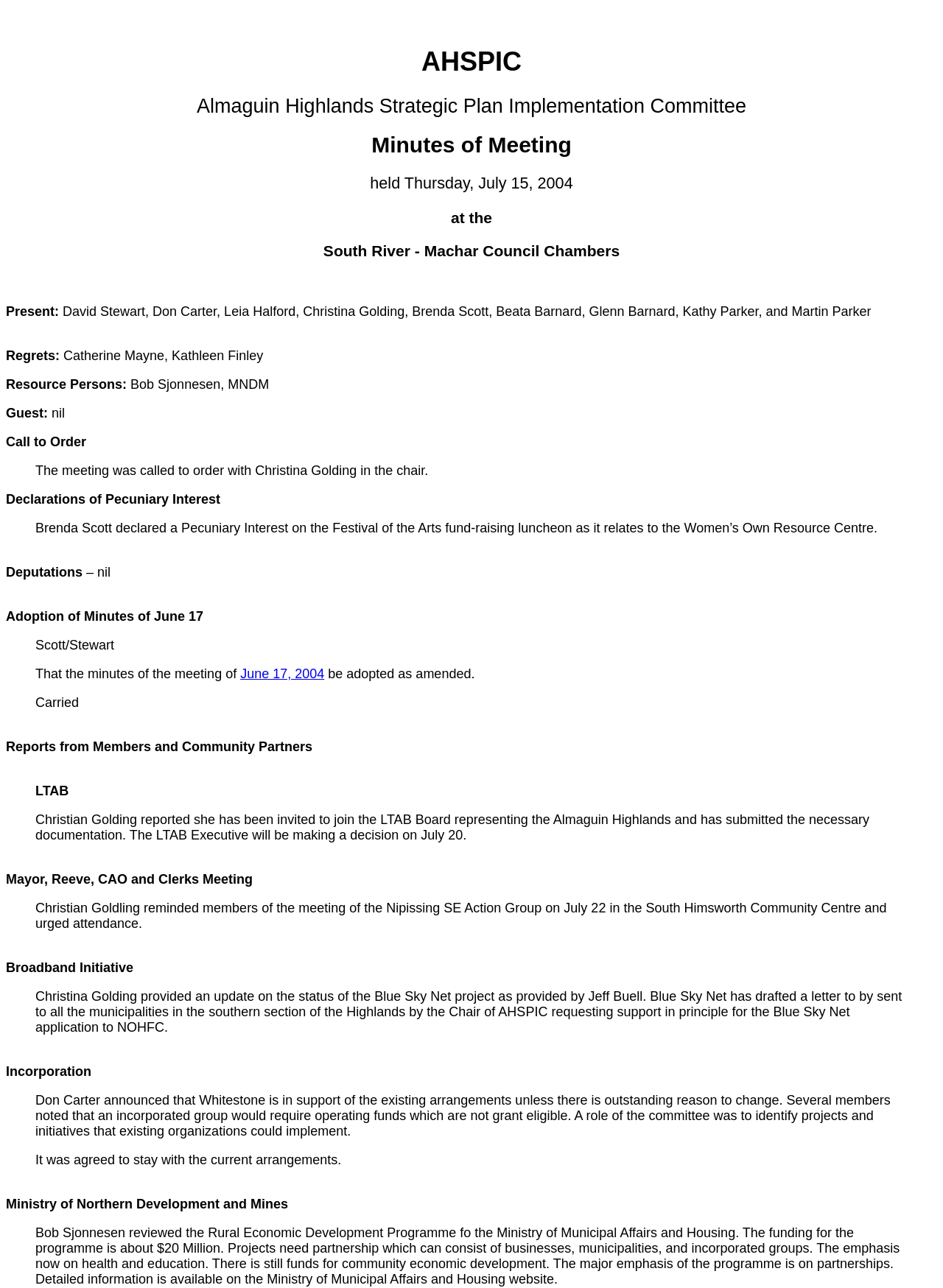Produce an extensive caption that describes everything on the webpage.

The webpage appears to be the minutes of a meeting held by the Almaguin Highlands Strategic Plan Implementation Committee (AHSPIC) on July 15, 2004. At the top of the page, there is a heading with the committee's name, followed by a series of headings and paragraphs detailing the minutes of the meeting.

The meeting was held at the South River - Machar Council Chambers, and the attendees are listed, including David Stewart, Don Carter, Leia Halford, and others. The minutes are divided into sections, including "Present:", "Regrets:", "Resource Persons:", and "Guest:".

The main content of the minutes is organized into sections with headings such as "Call to Order", "Declarations of Pecuniary Interest", "Deputations", "Adoption of Minutes of June 17", and "Reports from Members and Community Partners". Each section contains a brief summary of the discussion or action taken during the meeting.

There are several blockquote elements throughout the page, which contain longer passages of text that provide more detailed information about specific topics discussed during the meeting. These blockquotes are indented and set apart from the rest of the text, making it clear that they contain quoted or highlighted information.

The page also contains several links, including one to the minutes of the meeting of June 17, 2004. The text is densely packed, with little whitespace or formatting, giving the impression of a formal document or report. Overall, the webpage appears to be a straightforward presentation of the minutes of the AHSPIC meeting, with a focus on providing a clear and concise record of the discussion and actions taken.